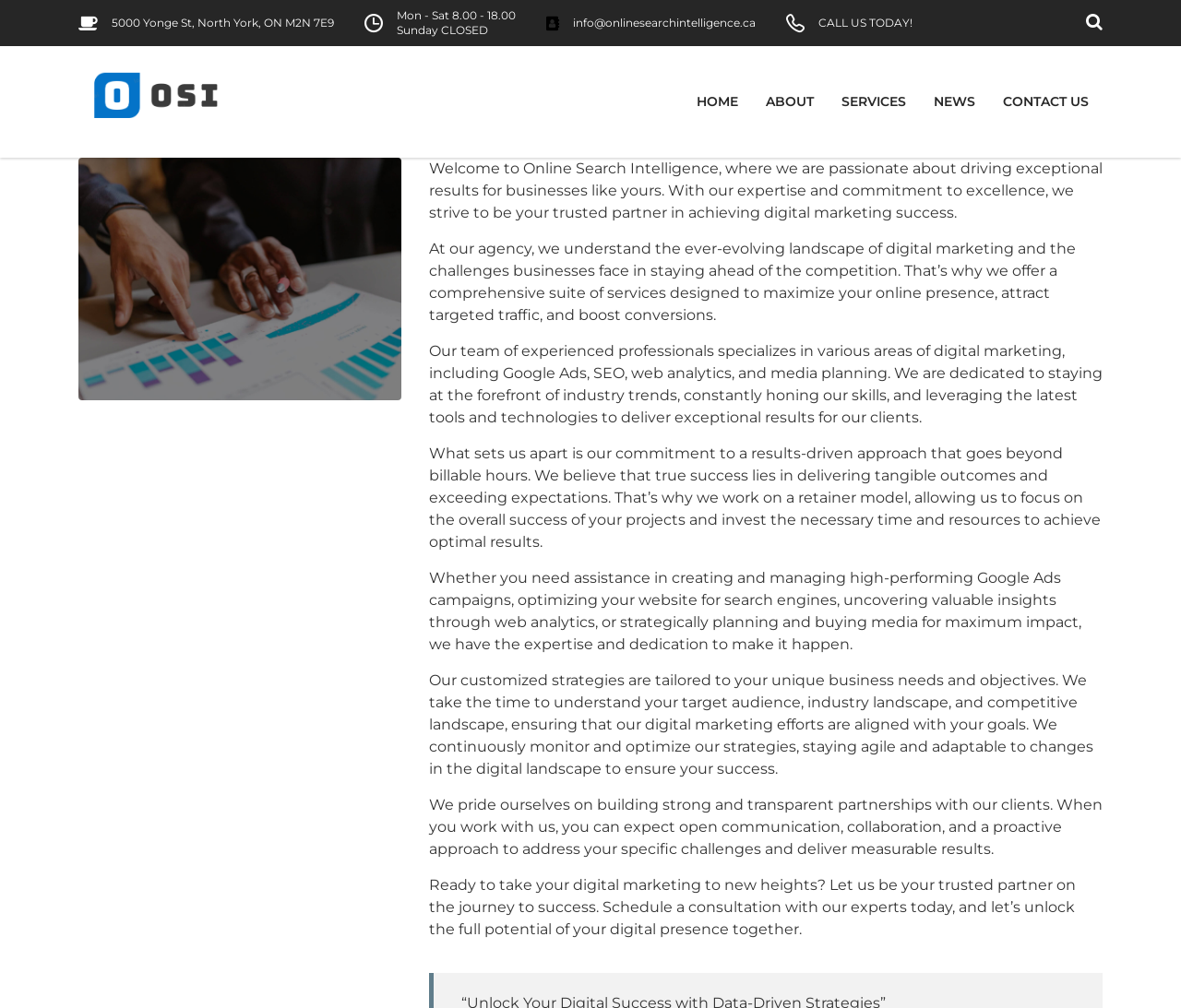Please respond to the question using a single word or phrase:
What sets OSi apart from others?

Results-driven approach